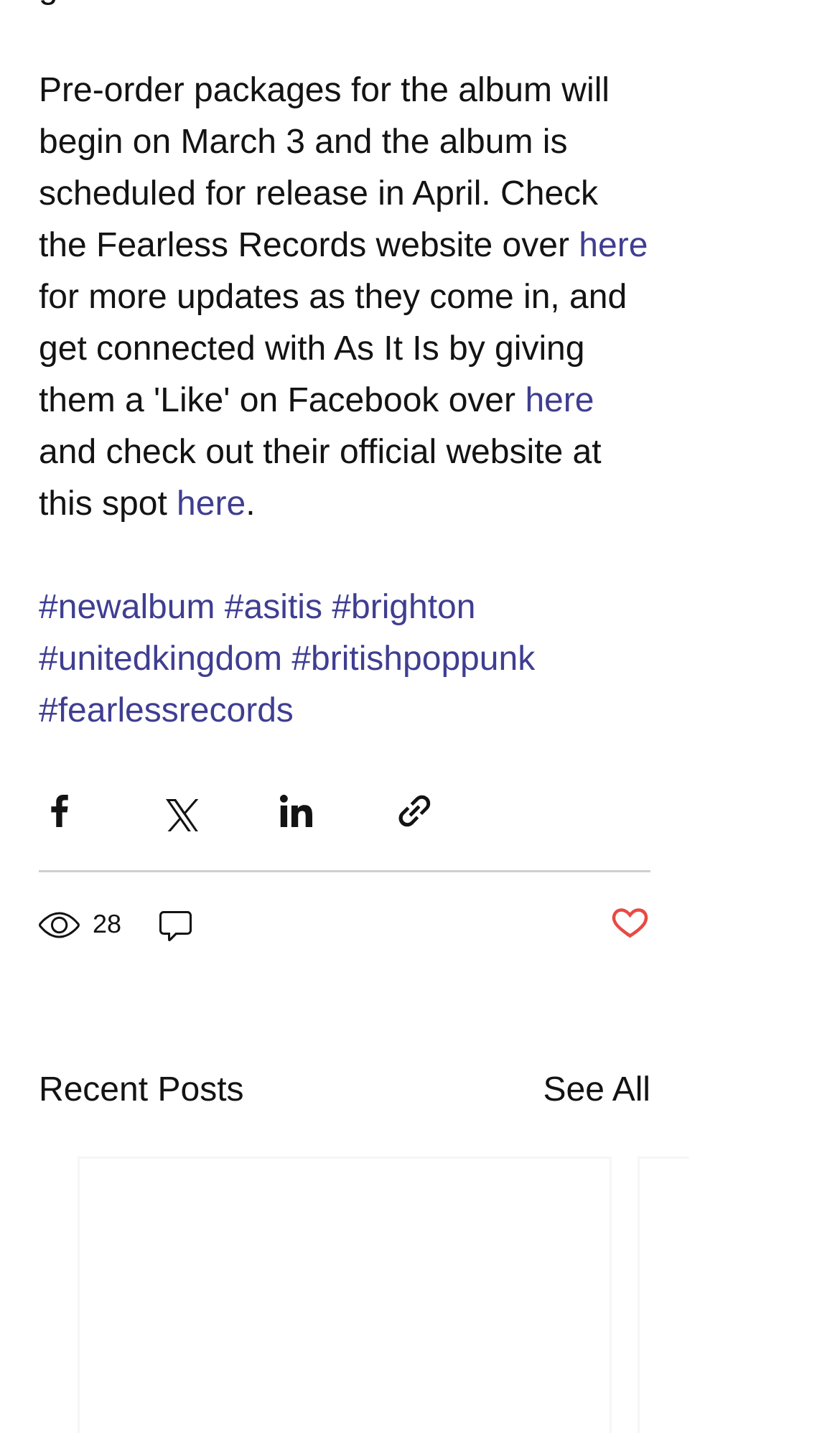What is the website mentioned in the text?
Please provide a single word or phrase answer based on the image.

Fearless Records website